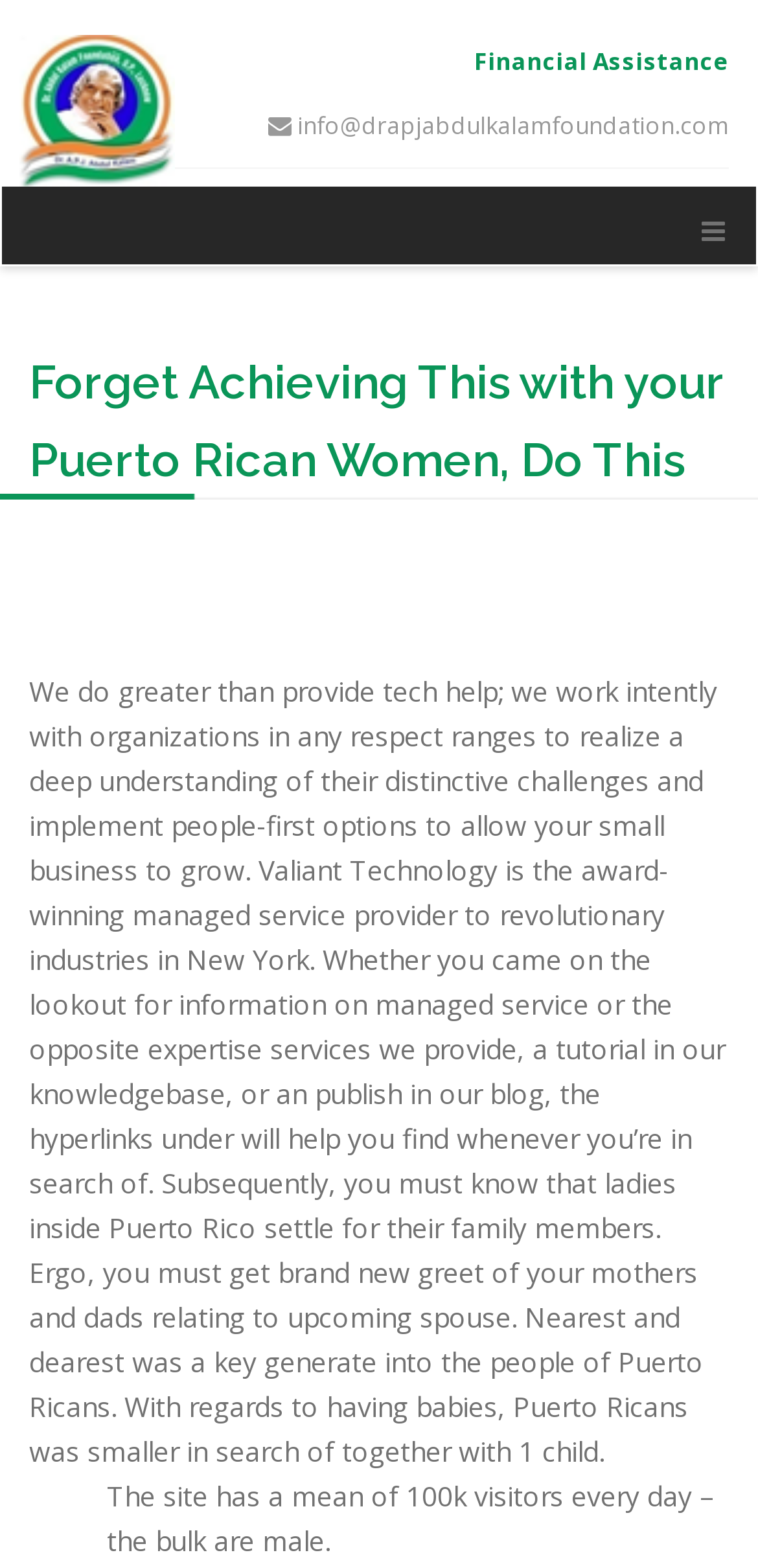Generate a thorough caption detailing the webpage content.

The webpage appears to be a website for Dr. Abdul Kalam Foundation (Regd.), with a focus on providing information and services related to technology and Puerto Rican women.

At the top left corner, there is a link to the foundation's name, accompanied by a small image. Below this, there is a prominent heading that reads "Forget Achieving This with your Puerto Rican Women, Do This". 

On the top right side, there are three links: "Financial Assistance", an email address "info@drapjabdulkalamfoundation.com", and a button with an icon. 

The main content of the webpage is a block of text that describes the foundation's approach to working with organizations, providing people-first solutions to help businesses grow. The text also mentions the importance of family in Puerto Rican culture, particularly when it comes to getting married and having children.

At the very bottom of the page, there is a small note that states the website receives an average of 100,000 visitors daily, with the majority being male.